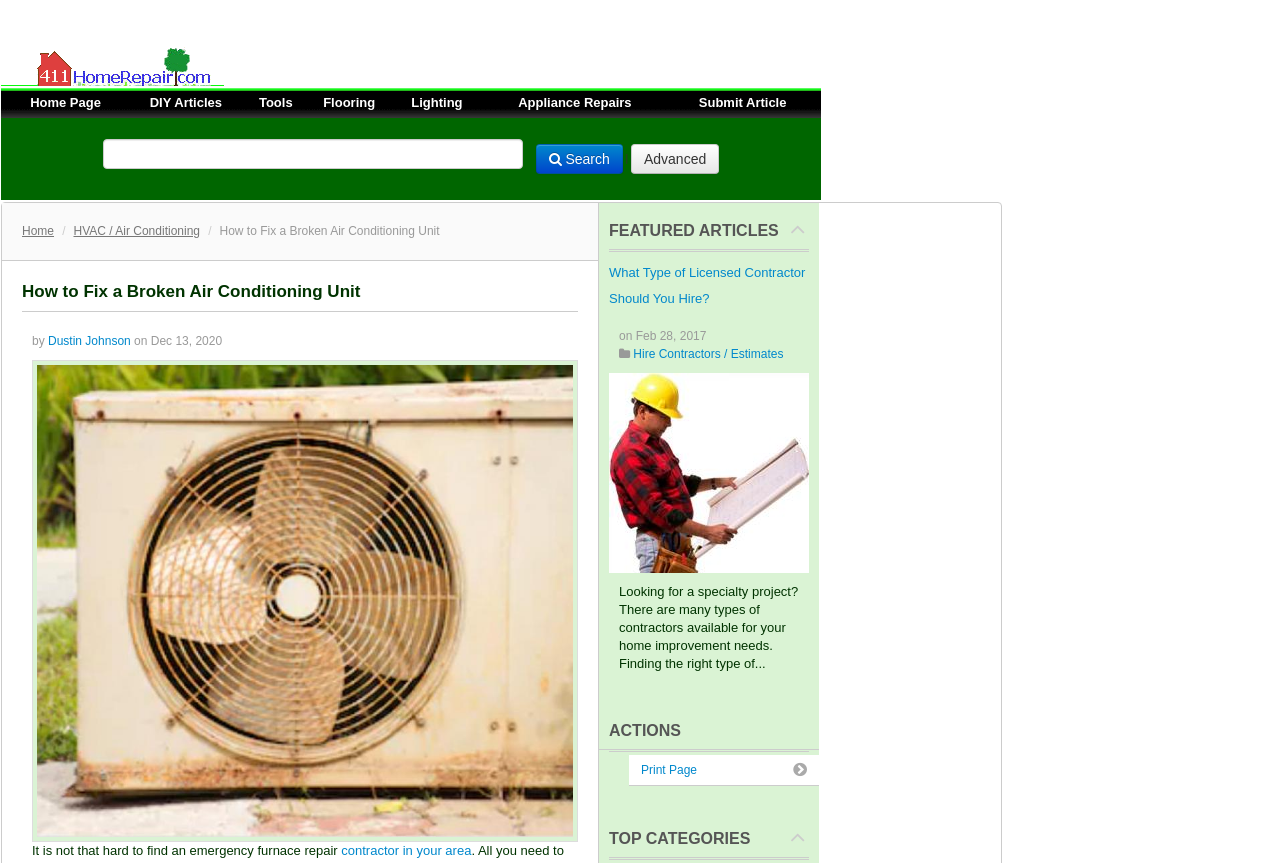Give a comprehensive overview of the webpage, including key elements.

This webpage is a DIY home improvement guide focused on fixing a broken air conditioning unit. At the top, there is an advertisement iframe. Below the advertisement, there is a layout table with two rows. The first row contains a logo of "411homerepair.com" on the left and an empty cell on the right. The second row has a navigation menu with links to "Home Page", "DIY Articles", "Tools", "Flooring", "Lighting", "Appliance Repairs", and "Submit Article". 

On the right side of the navigation menu, there is a search bar with a textbox, a search button, and an "Advanced" link. Below the navigation menu, there are links to "Home" and "HVAC / Air Conditioning". 

The main content of the webpage starts with a heading "How to Fix a Broken Air Conditioning Unit" followed by the author's name "Dustin Johnson" and the publication date "Dec 13, 2020". The article discusses the importance of hiring a professional to fix air conditioning units rather than trying to do it oneself. 

On the right side of the article, there are featured articles with headings "FEATURED ARTICLES" and "What Type of Licensed Contractor Should You Hire?". The latter article has a link to "Hire Contractors / Estimates" and an image related to the article. 

Further down, there is a section titled "ACTIONS" with a link to "Print Page". Finally, there is a section titled "TOP CATEGORIES" with a link to the categories page.